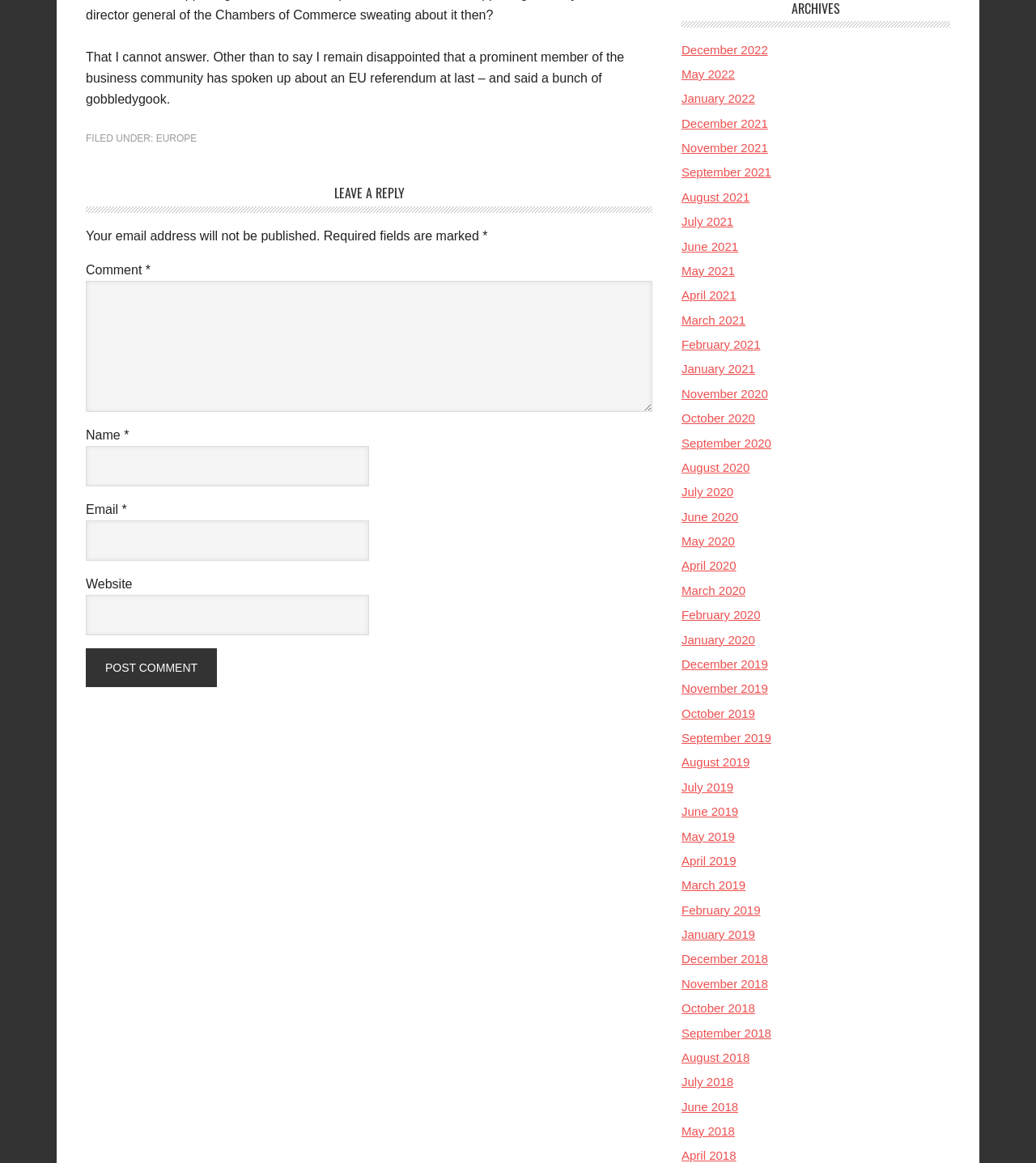Can you show the bounding box coordinates of the region to click on to complete the task described in the instruction: "View archives for December 2022"?

[0.658, 0.037, 0.741, 0.048]